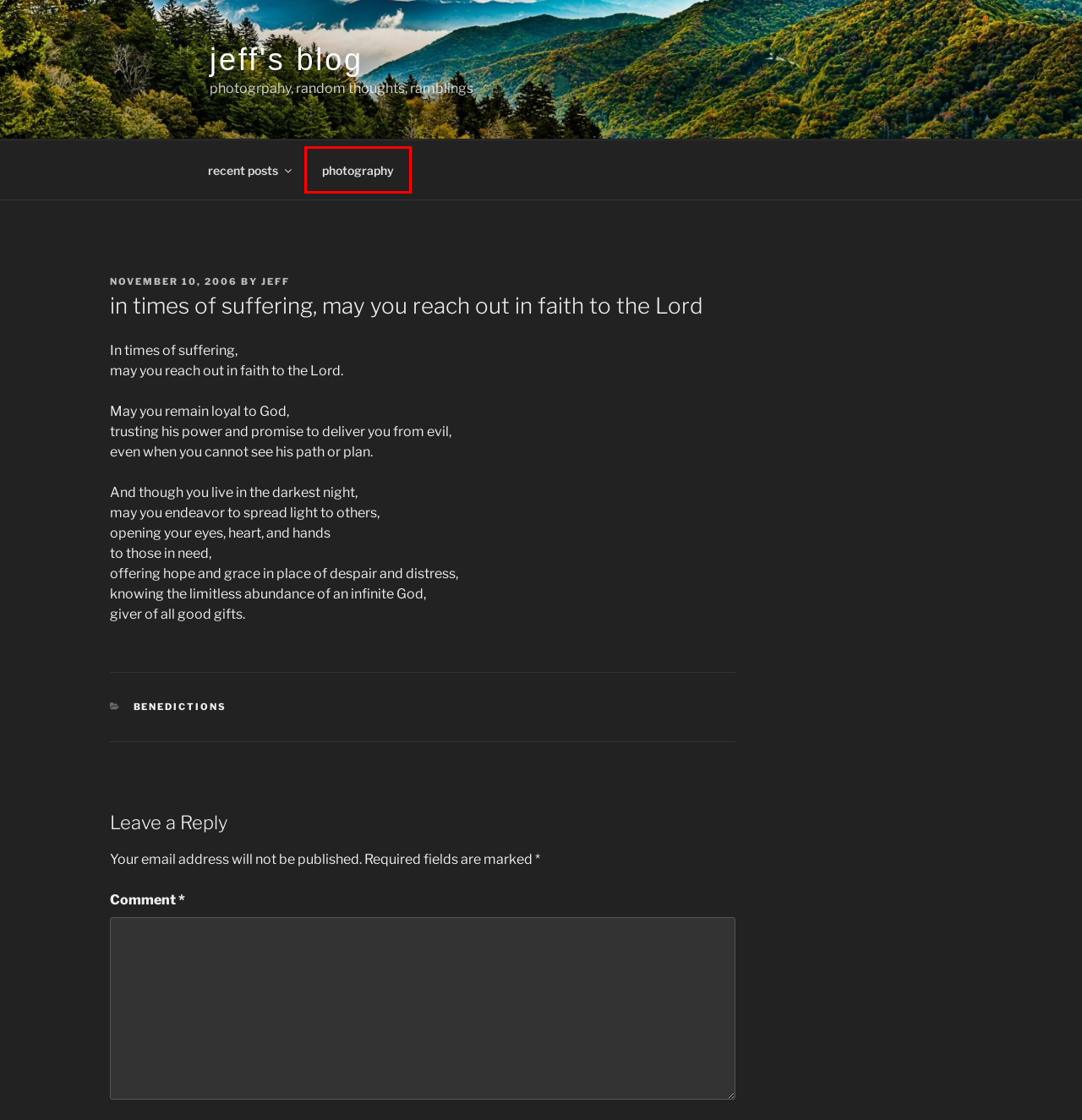Check out the screenshot of a webpage with a red rectangle bounding box. Select the best fitting webpage description that aligns with the new webpage after clicking the element inside the bounding box. Here are the candidates:
A. jeff wischkaemper photography gallery
B. pictures – jeff's blog
C. general news – jeff's blog
D. Jeff – jeff's blog
E. jeff's blog – photogrpahy, random thoughts, ramblings
F. posts – jeff's blog
G. benedictions and prayers – jeff's blog
H. may you bow before the throne of God – jeff's blog

A